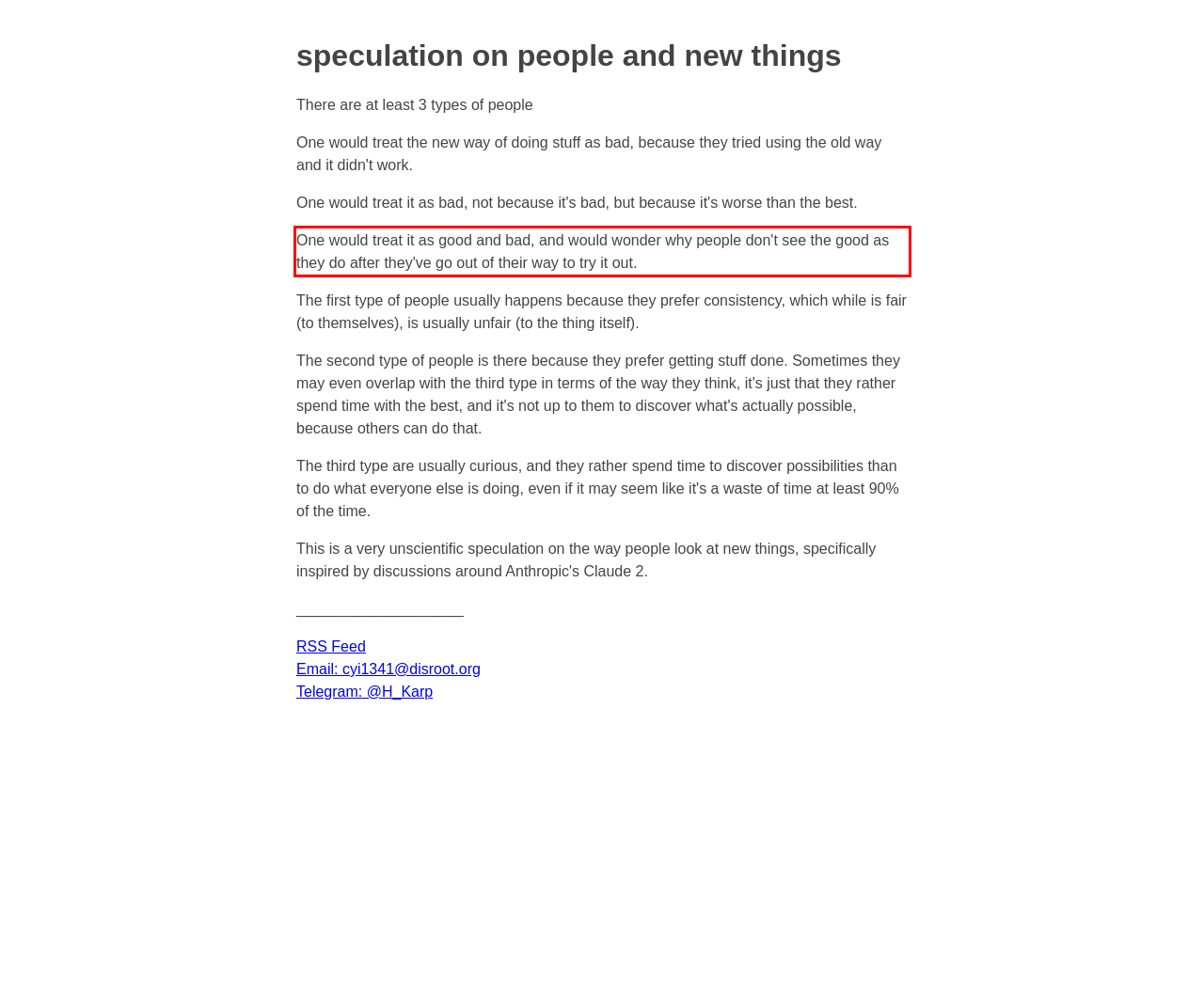Please extract the text content within the red bounding box on the webpage screenshot using OCR.

One would treat it as good and bad, and would wonder why people don't see the good as they do after they've go out of their way to try it out.